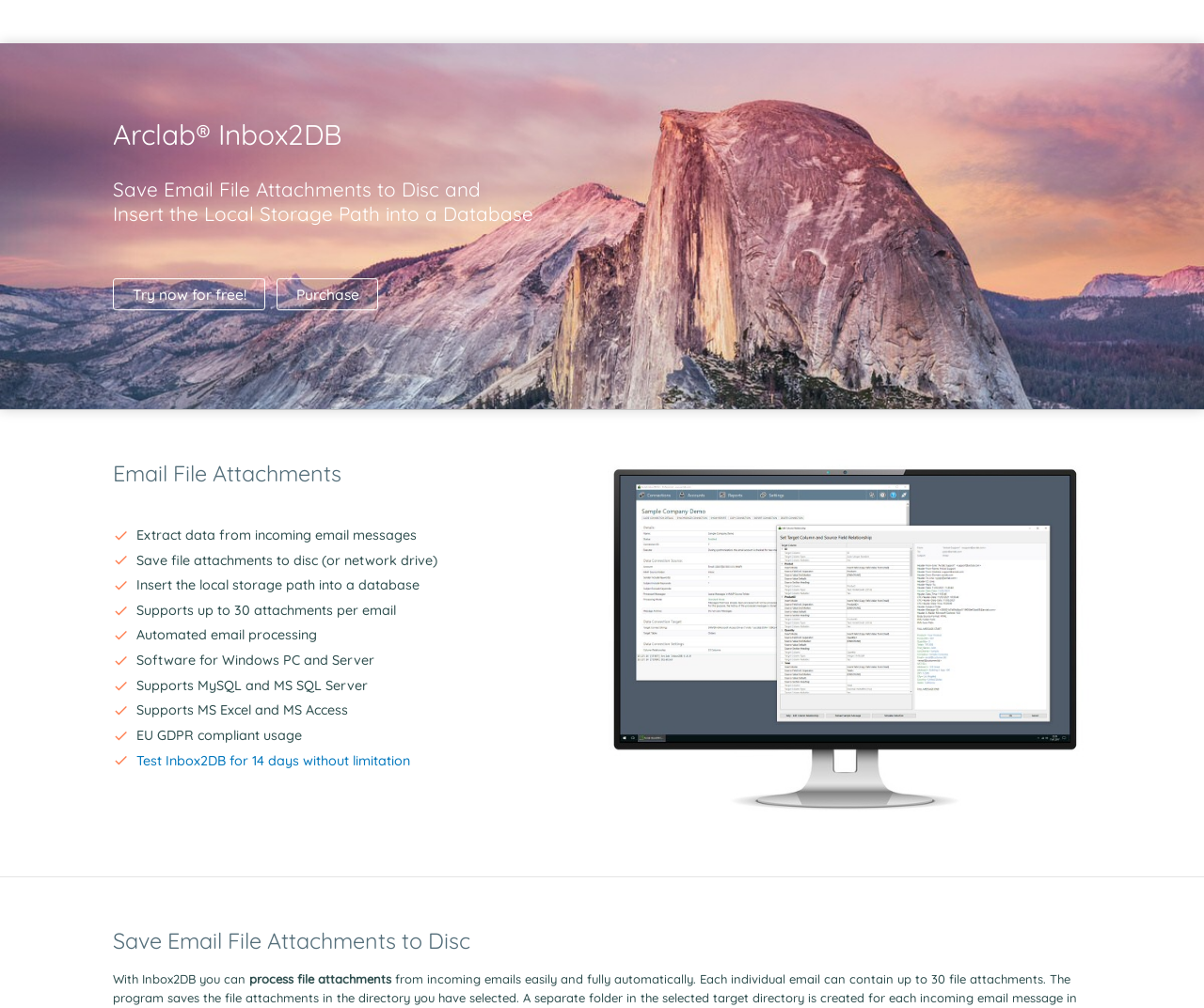Please give a succinct answer using a single word or phrase:
How many file attachments can be saved per email?

Up to 30